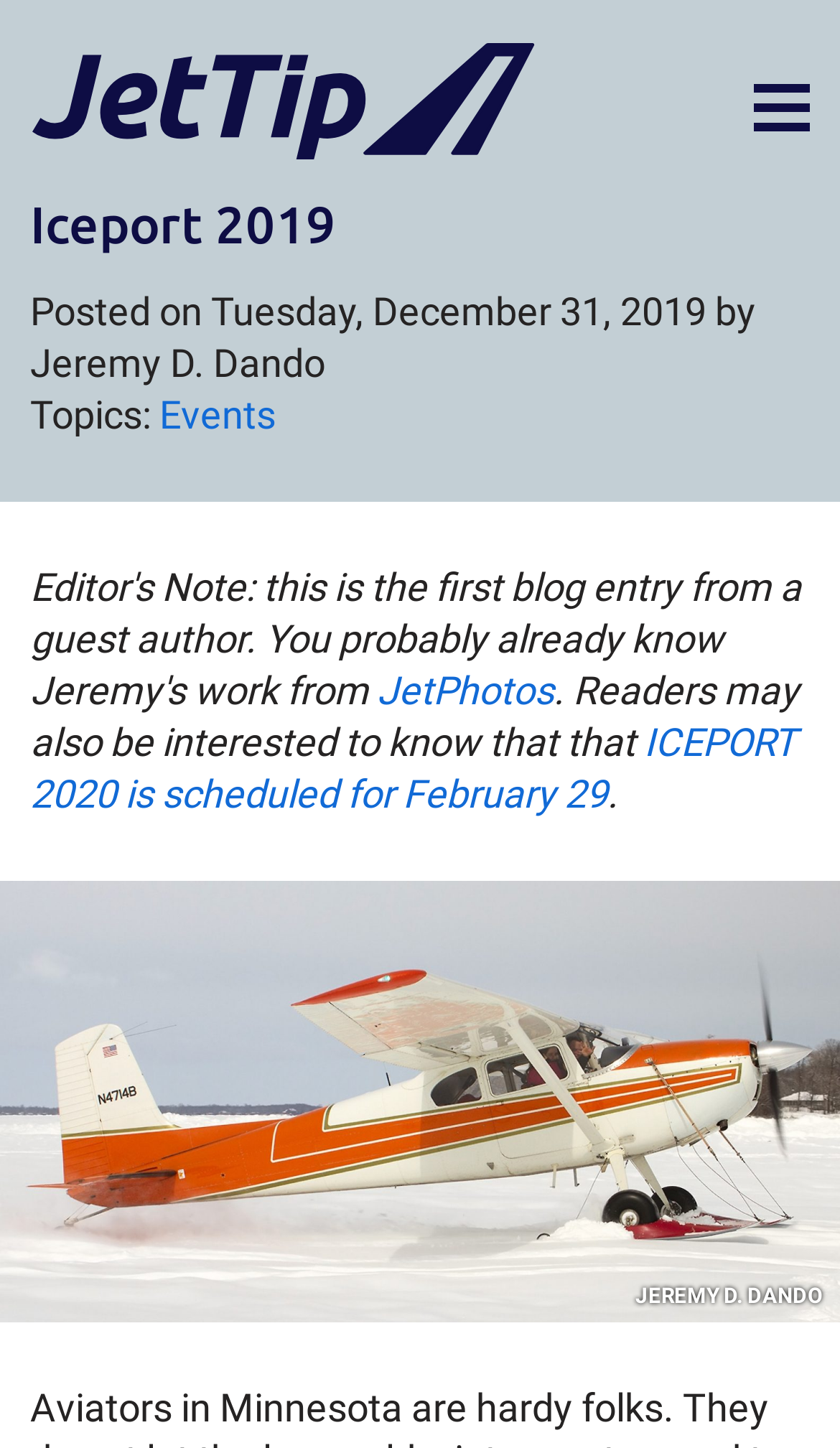What is the date of the post?
Look at the image and respond to the question as thoroughly as possible.

The date of the post is mentioned in the text 'Posted on Tuesday, December 31, 2019 by Jeremy D. Dando' which provides the exact date of the post.